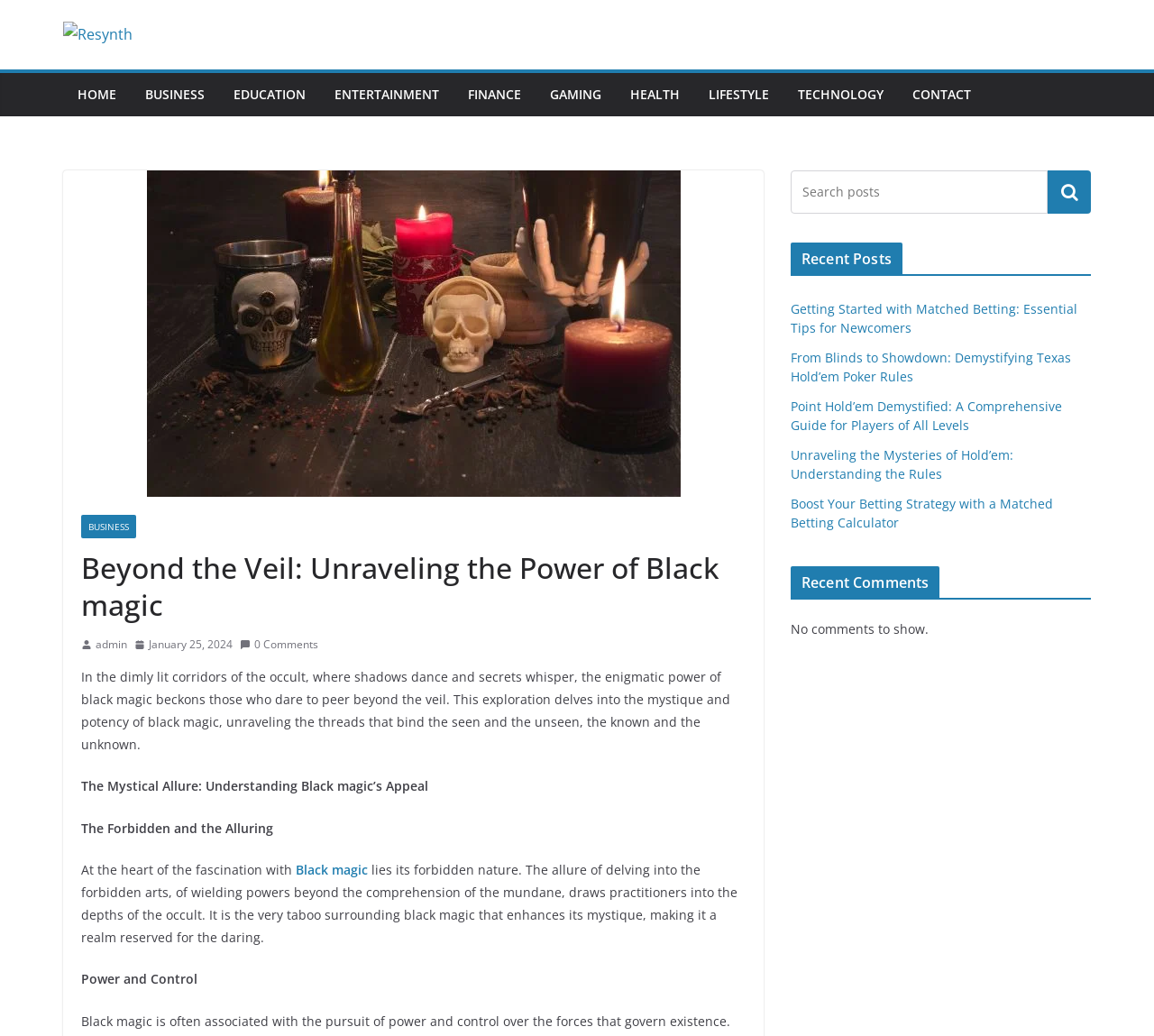What is the purpose of the search box?
Provide a detailed answer to the question using information from the image.

The search box is located in the top-right corner of the webpage, and it has a button that says 'Search'. This suggests that the purpose of the search box is to allow users to search for specific content within the website.